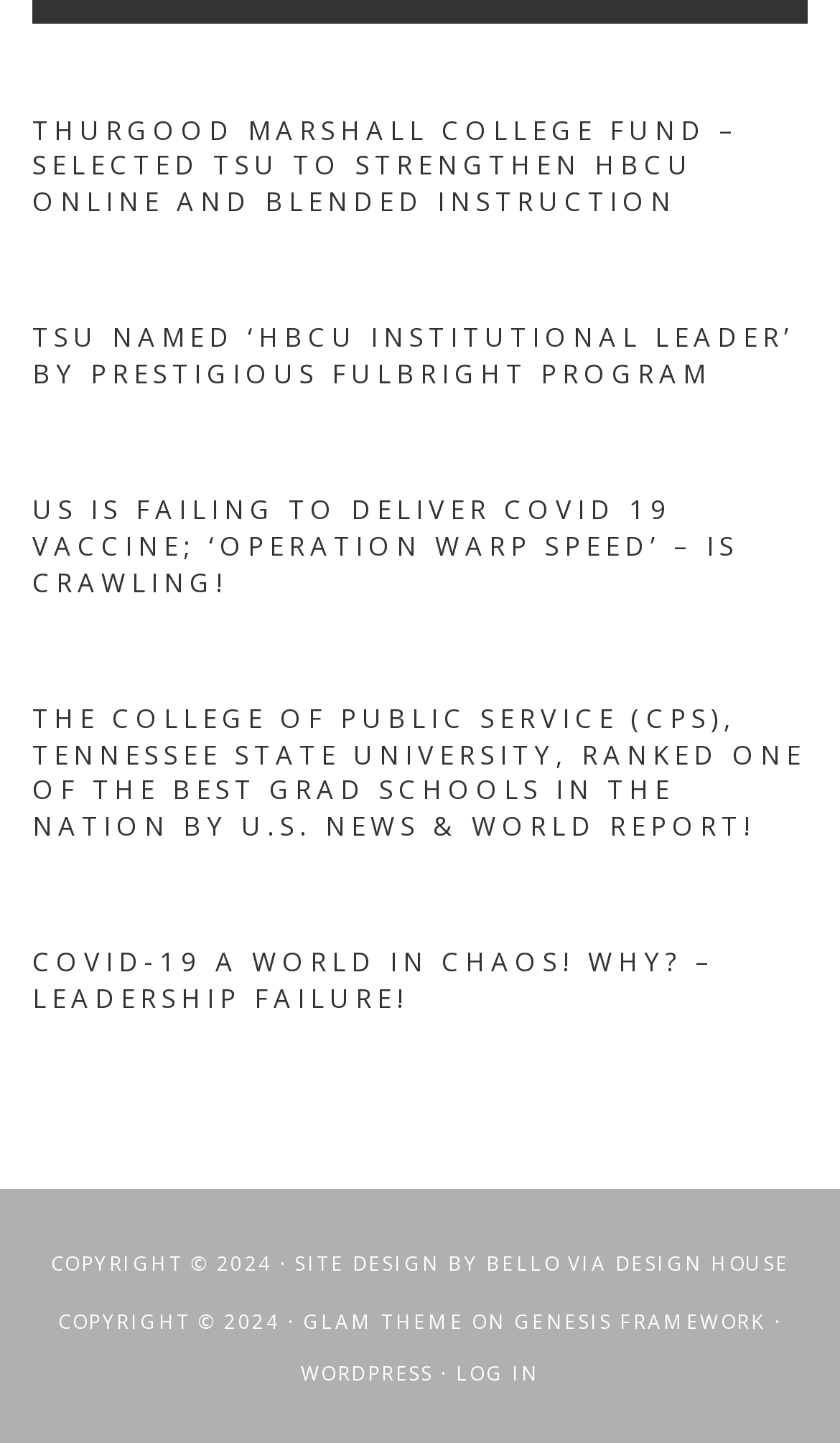How many links are at the bottom of the webpage?
Using the image, provide a concise answer in one word or a short phrase.

5